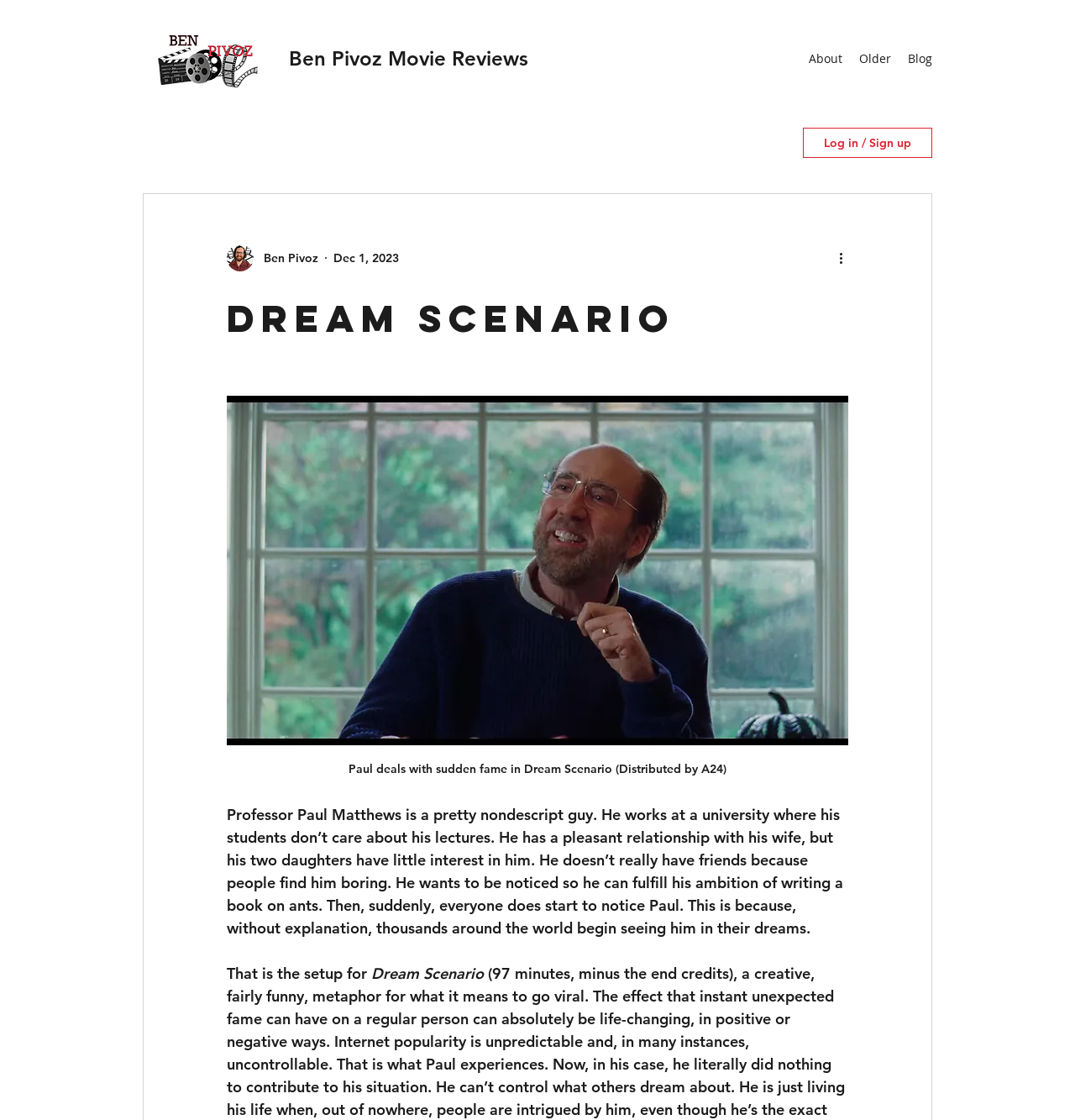Bounding box coordinates are specified in the format (top-left x, top-left y, bottom-right x, bottom-right y). All values are floating point numbers bounded between 0 and 1. Please provide the bounding box coordinate of the region this sentence describes: Be a Partner

None